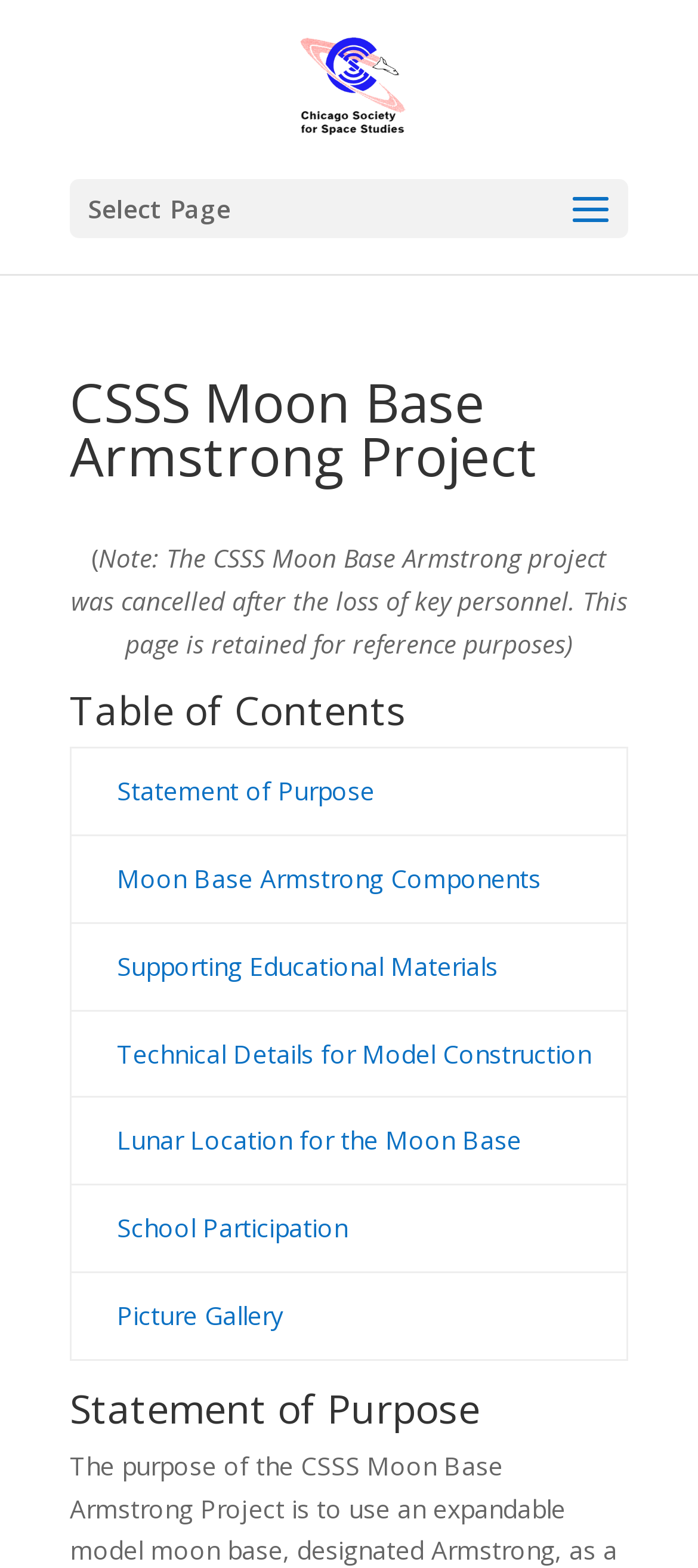How many rows are there in the table of contents?
Based on the screenshot, respond with a single word or phrase.

6